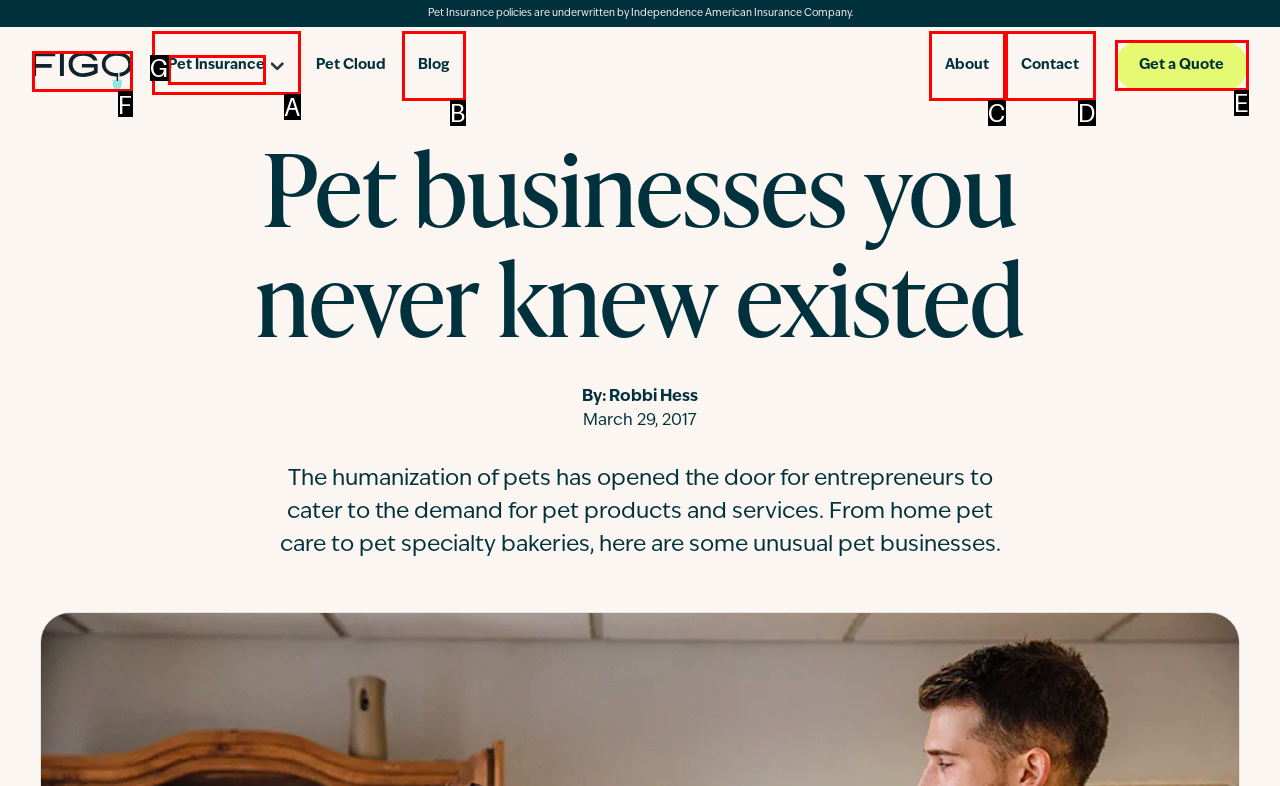Tell me which one HTML element best matches the description: Blog
Answer with the option's letter from the given choices directly.

B